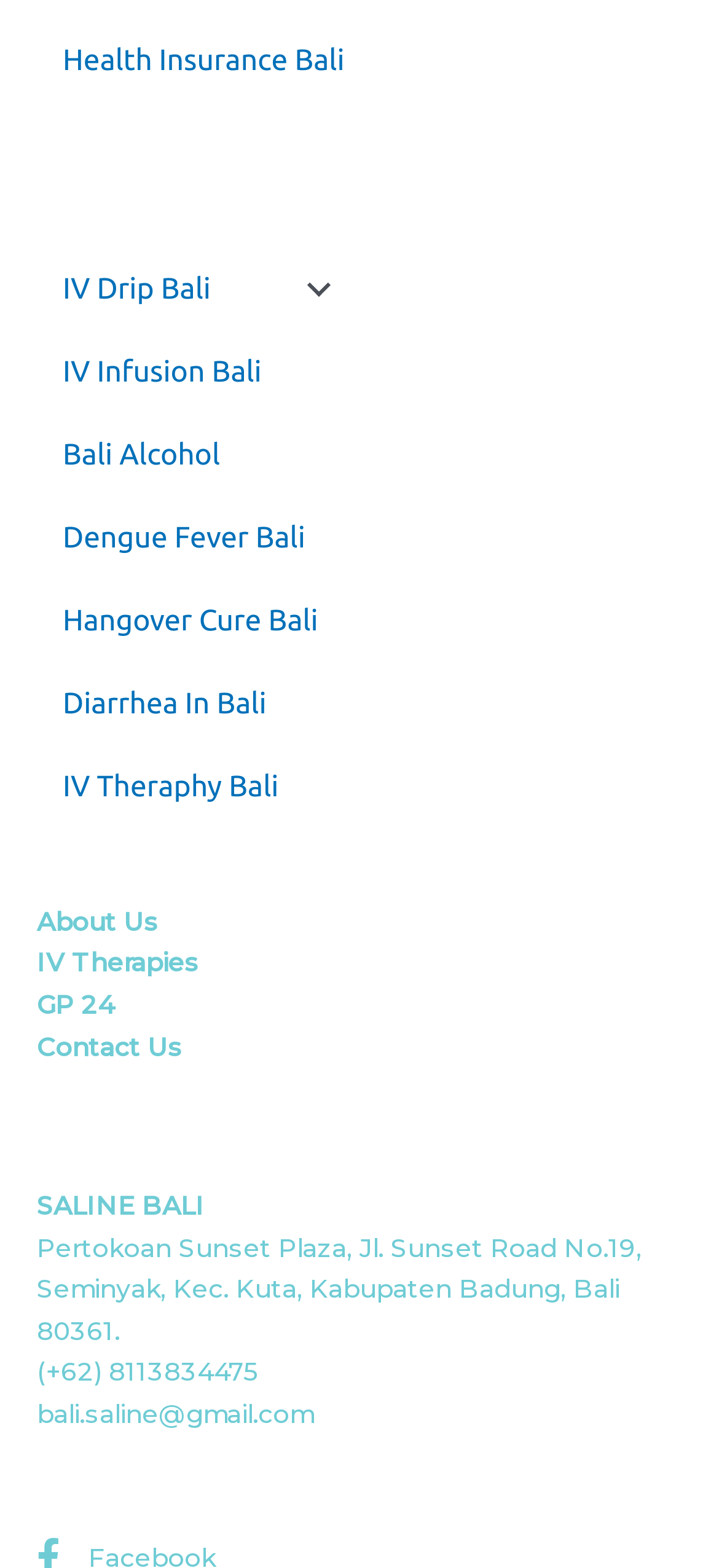Answer the following in one word or a short phrase: 
What is the phone number of Saline Bali?

(+62) 8113834475